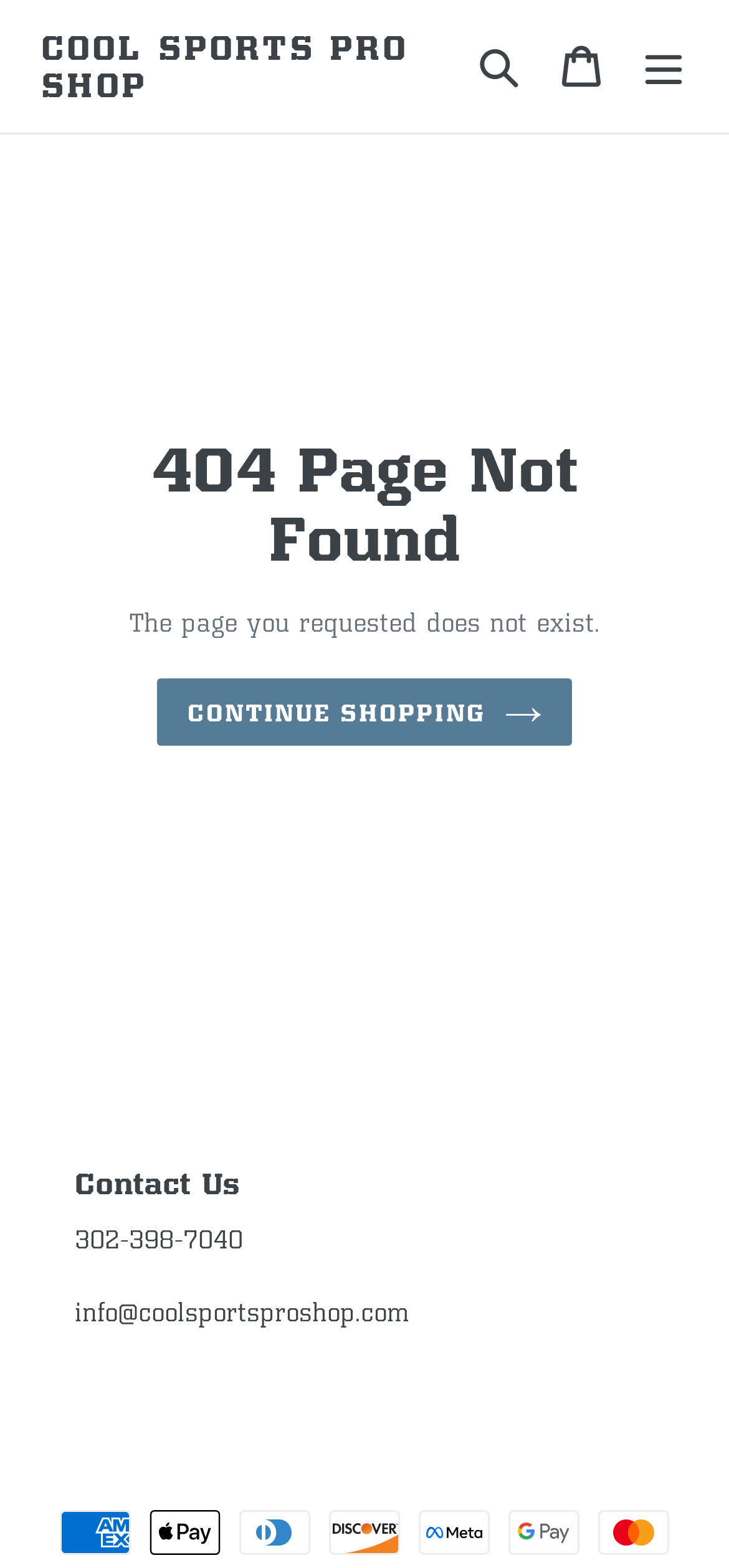Refer to the image and provide a thorough answer to this question:
What is the phone number to contact?

I found the phone number by looking at the StaticText element on the page, which has the text '302-398-7040'. This is likely the phone number to contact the shop.